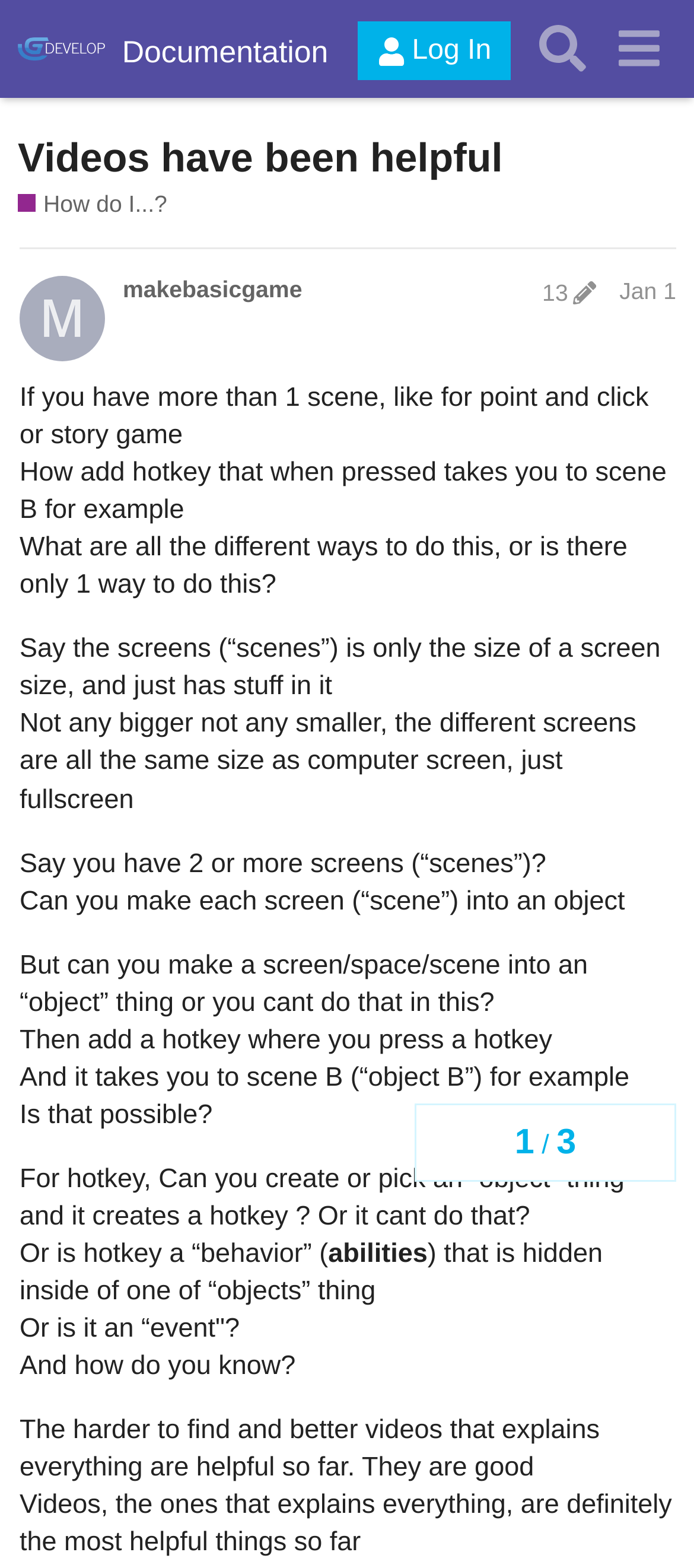Find the bounding box of the element with the following description: "Videos have been helpful". The coordinates must be four float numbers between 0 and 1, formatted as [left, top, right, bottom].

[0.026, 0.085, 0.724, 0.115]